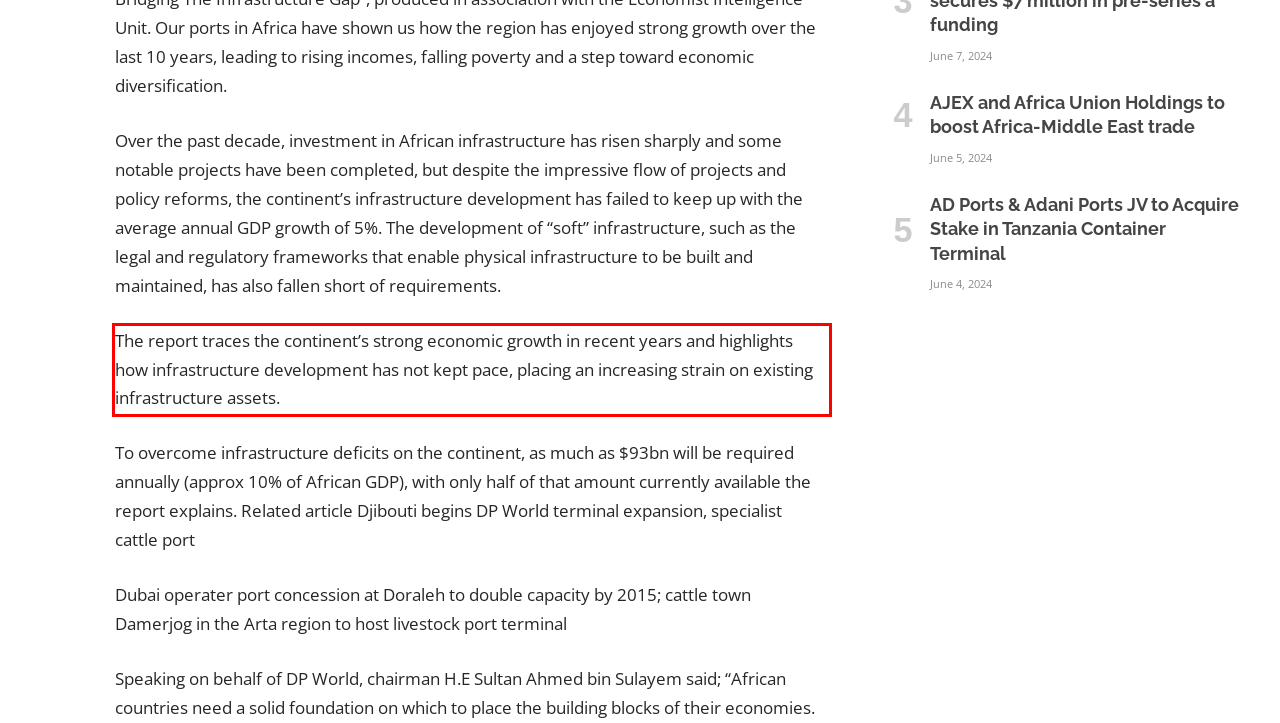You have a screenshot with a red rectangle around a UI element. Recognize and extract the text within this red bounding box using OCR.

The report traces the continent’s strong economic growth in recent years and highlights how infrastructure development has not kept pace, placing an increasing strain on existing infrastructure assets.